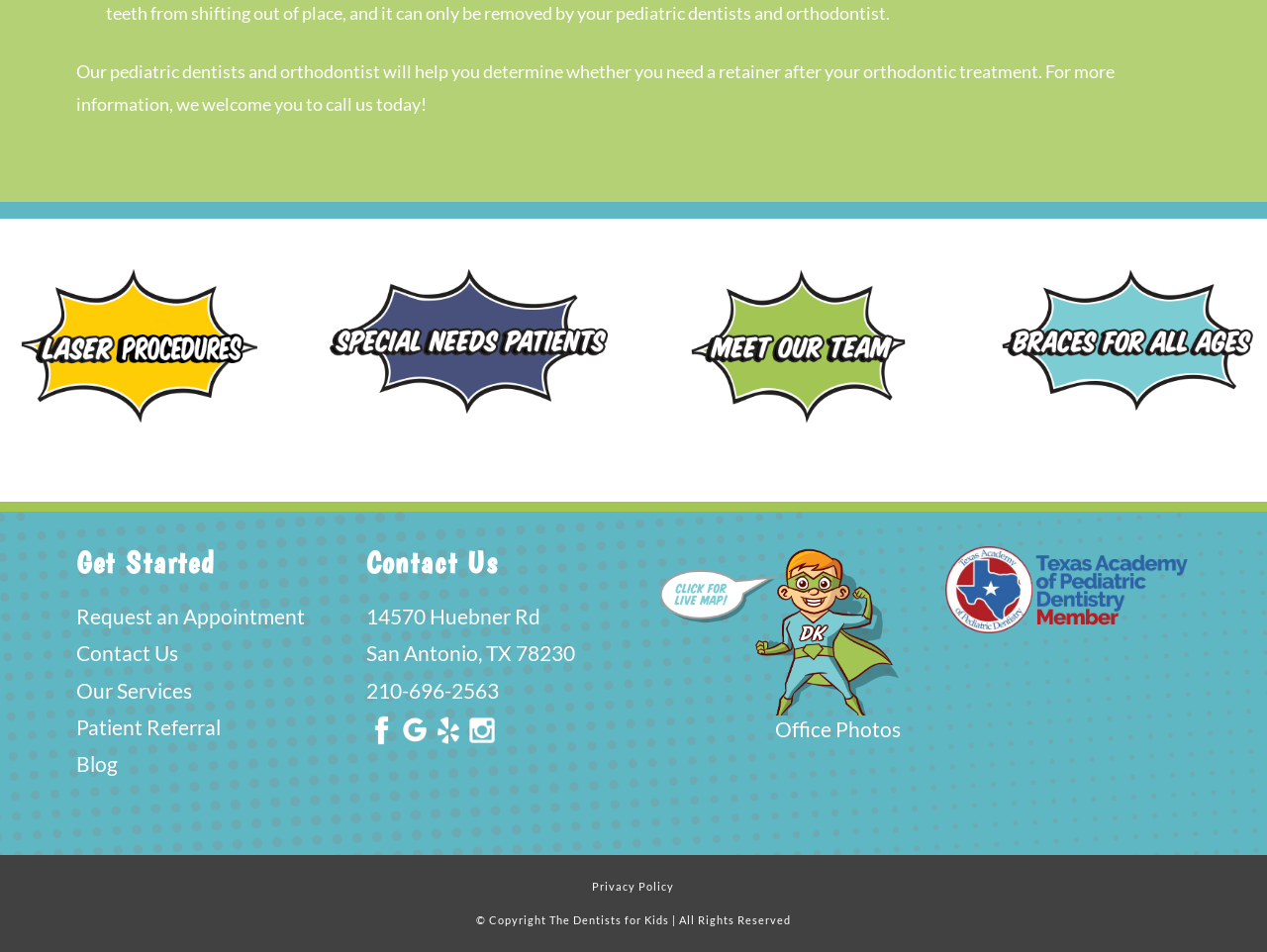What is the purpose of the pediatric dentists and orthodontist?
Offer a detailed and full explanation in response to the question.

The purpose of the pediatric dentists and orthodontist is to help determine whether a retainer is needed after orthodontic treatment, as stated in the static text at the top of the webpage.